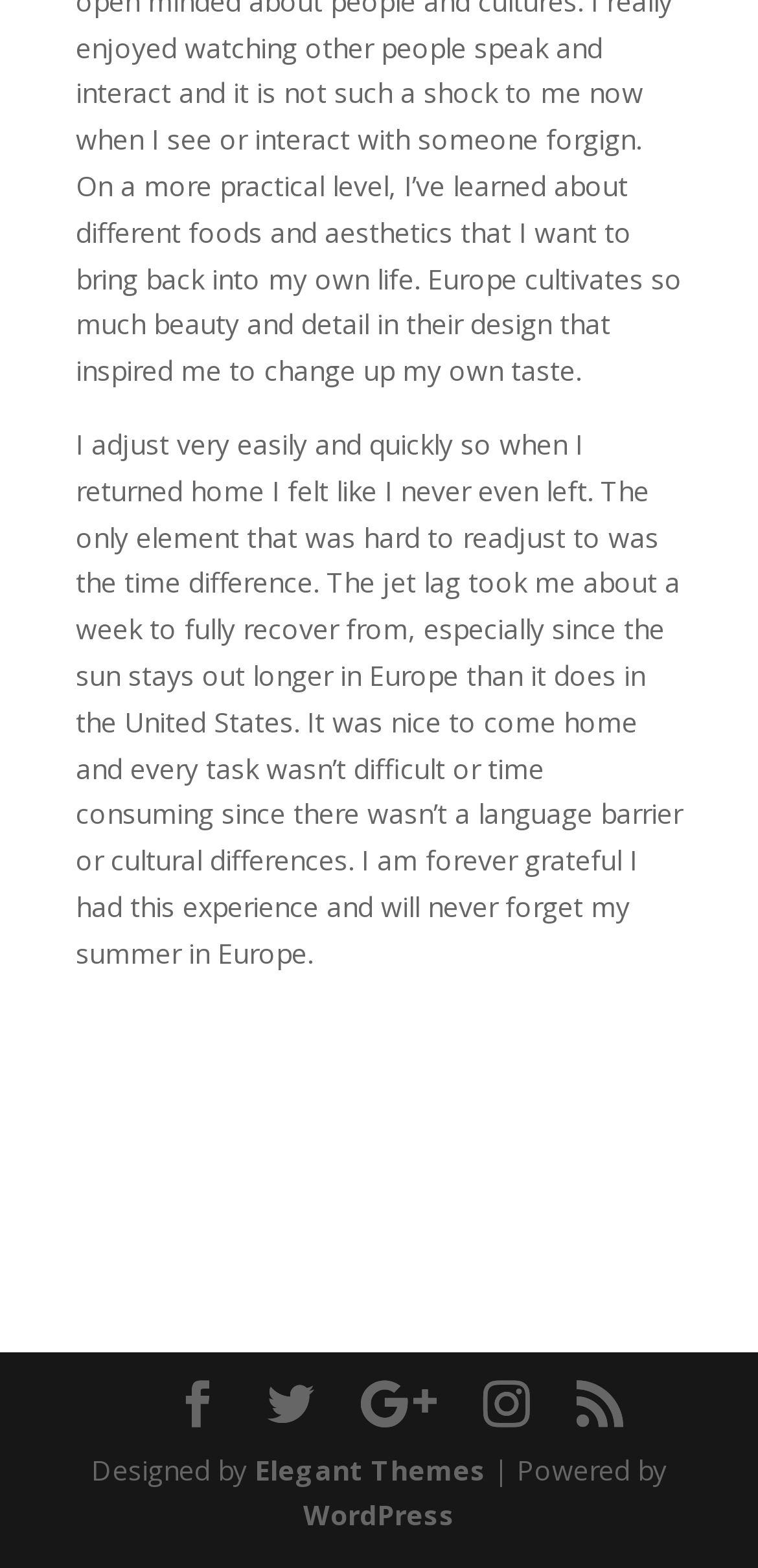Provide the bounding box coordinates of the HTML element this sentence describes: "title="paris 3"". The bounding box coordinates consist of four float numbers between 0 and 1, i.e., [left, top, right, bottom].

[0.1, 0.623, 0.327, 0.769]